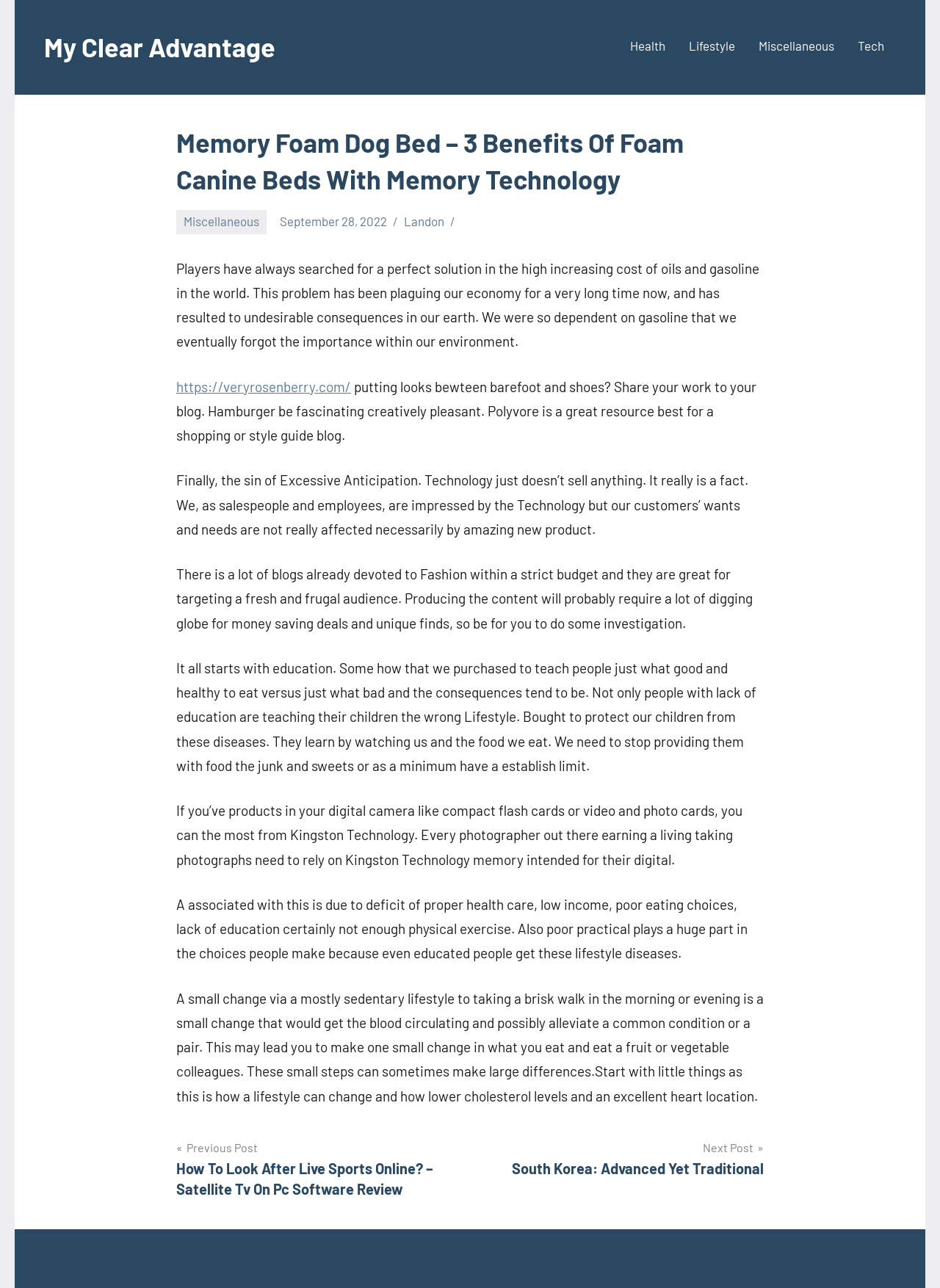Highlight the bounding box coordinates of the element you need to click to perform the following instruction: "Click on the 'Tech' link in the primary menu."

[0.912, 0.026, 0.941, 0.048]